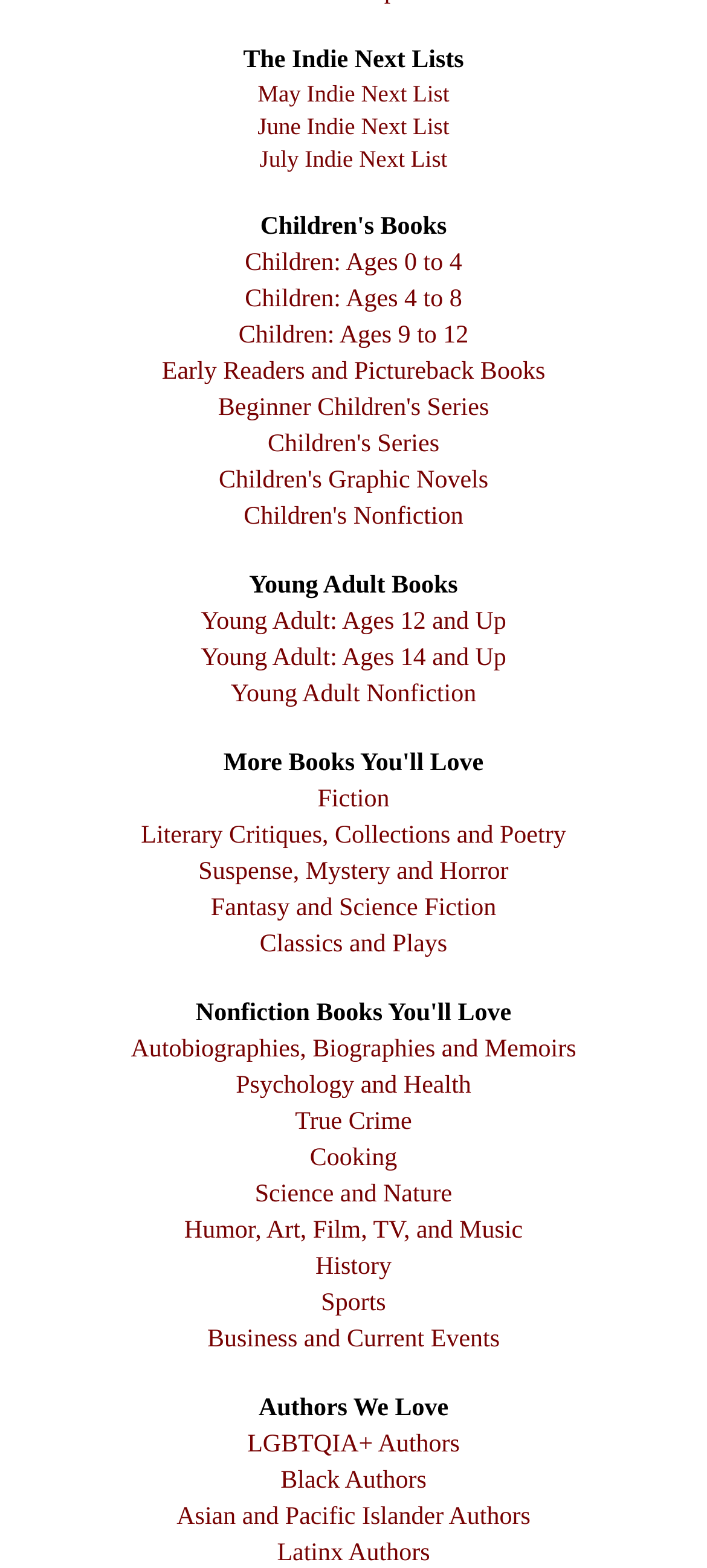Please identify the bounding box coordinates for the region that you need to click to follow this instruction: "Read Young Adult: Ages 12 and Up".

[0.284, 0.389, 0.716, 0.406]